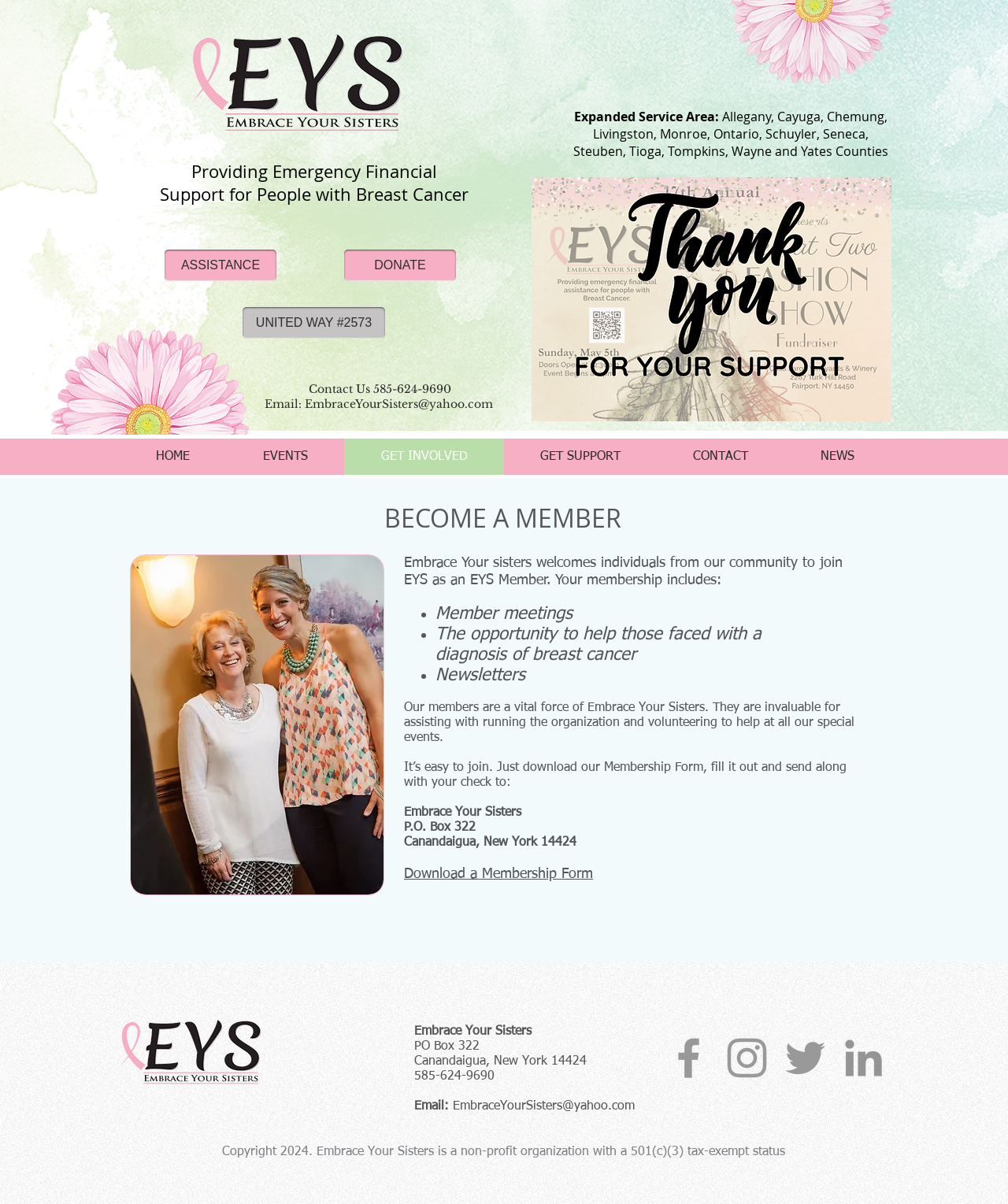Using the information in the image, could you please answer the following question in detail:
What is the organization's phone number?

The phone number can be found in the contact information section at the bottom of the webpage, where it is listed as '585-624-9690'.